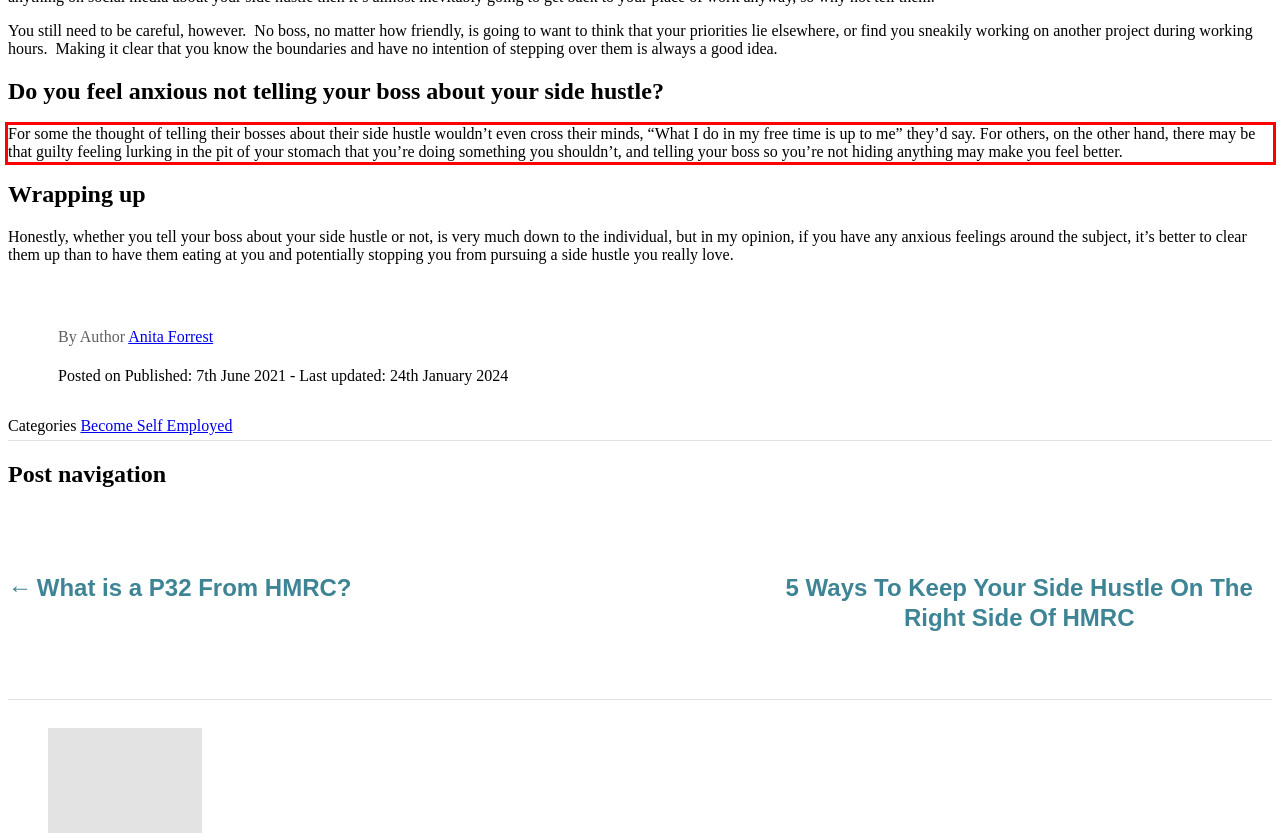Please look at the screenshot provided and find the red bounding box. Extract the text content contained within this bounding box.

For some the thought of telling their bosses about their side hustle wouldn’t even cross their minds, “What I do in my free time is up to me” they’d say. For others, on the other hand, there may be that guilty feeling lurking in the pit of your stomach that you’re doing something you shouldn’t, and telling your boss so you’re not hiding anything may make you feel better.